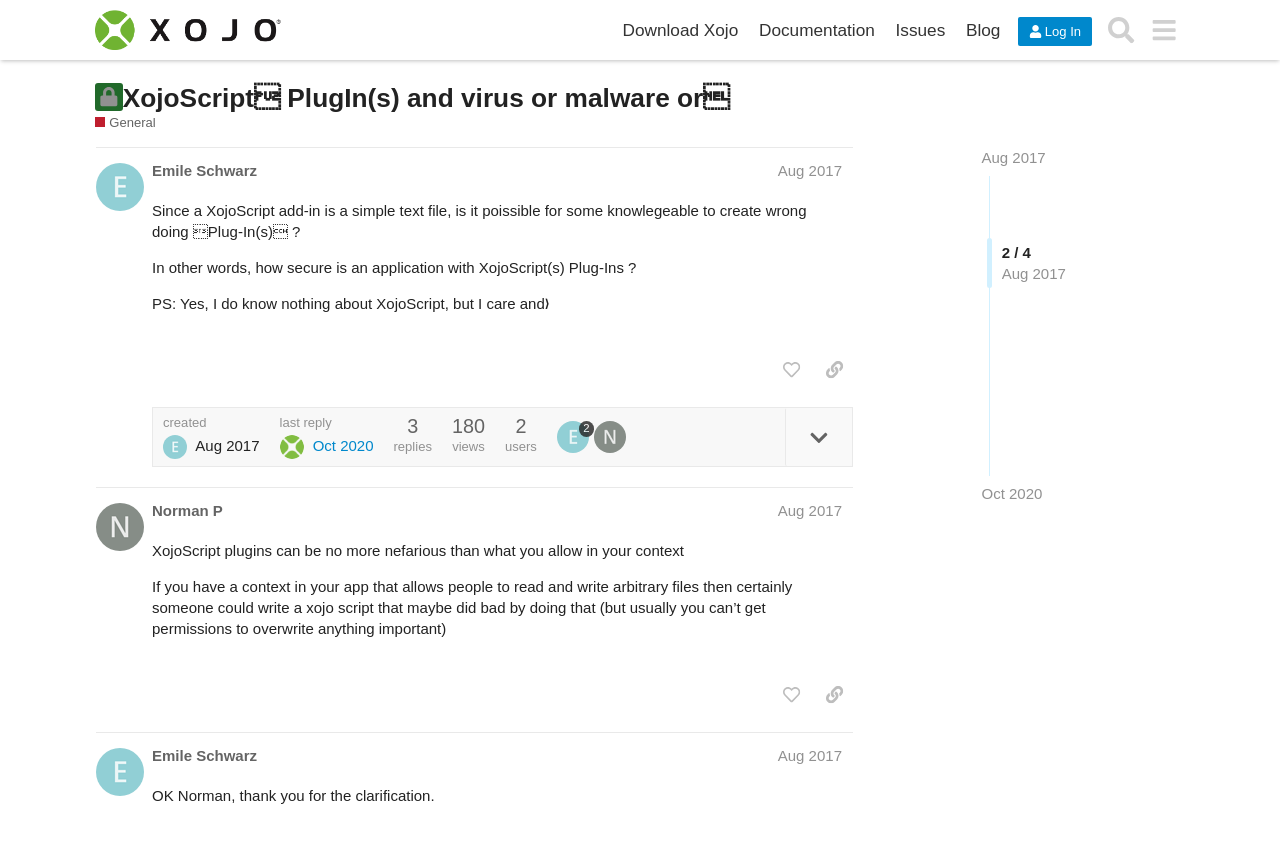Please mark the clickable region by giving the bounding box coordinates needed to complete this instruction: "Log in to the forum".

[0.795, 0.02, 0.853, 0.054]